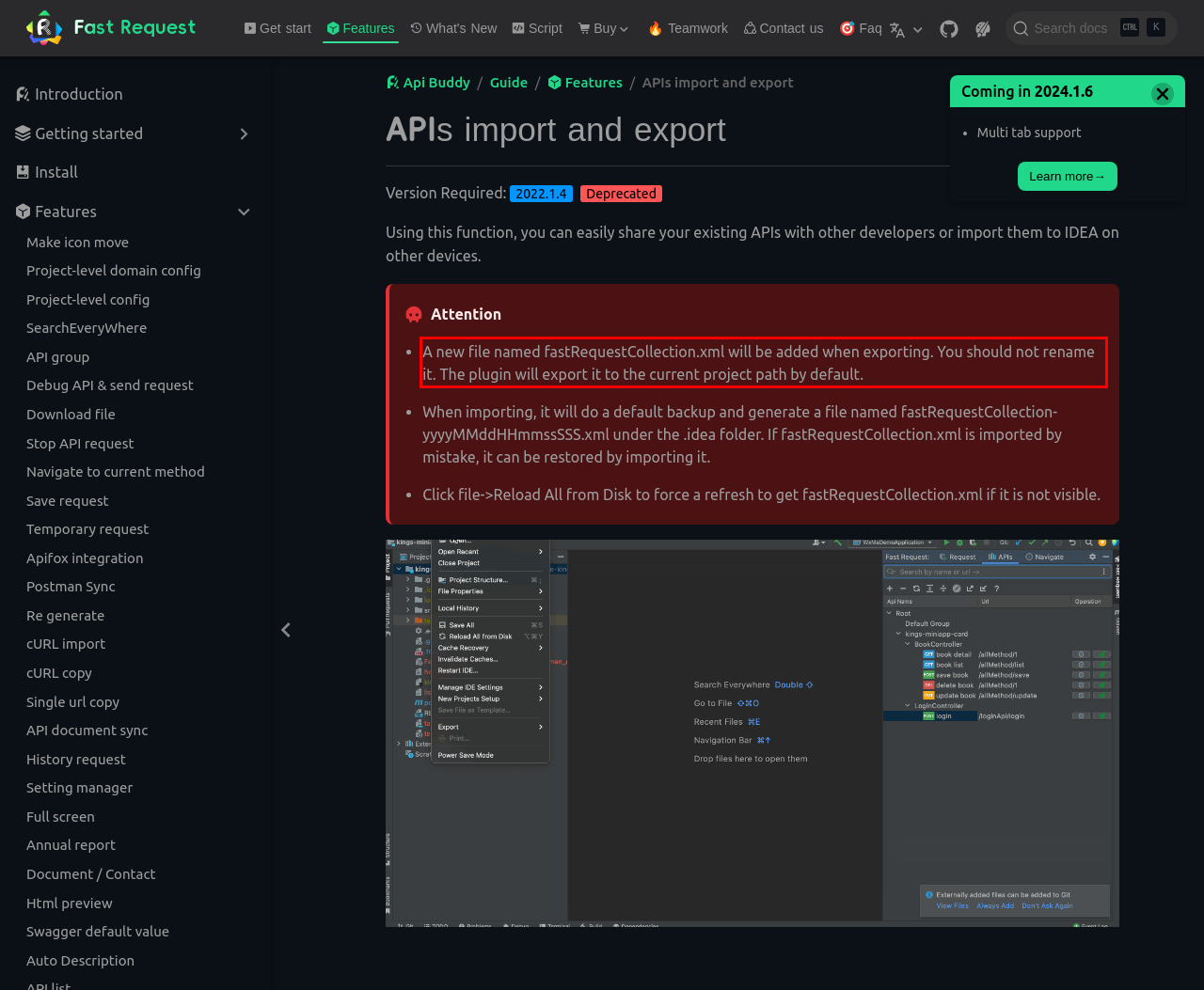Using the provided screenshot of a webpage, recognize the text inside the red rectangle bounding box by performing OCR.

A new file named fastRequestCollection.xml will be added when exporting. You should not rename it. The plugin will export it to the current project path by default.